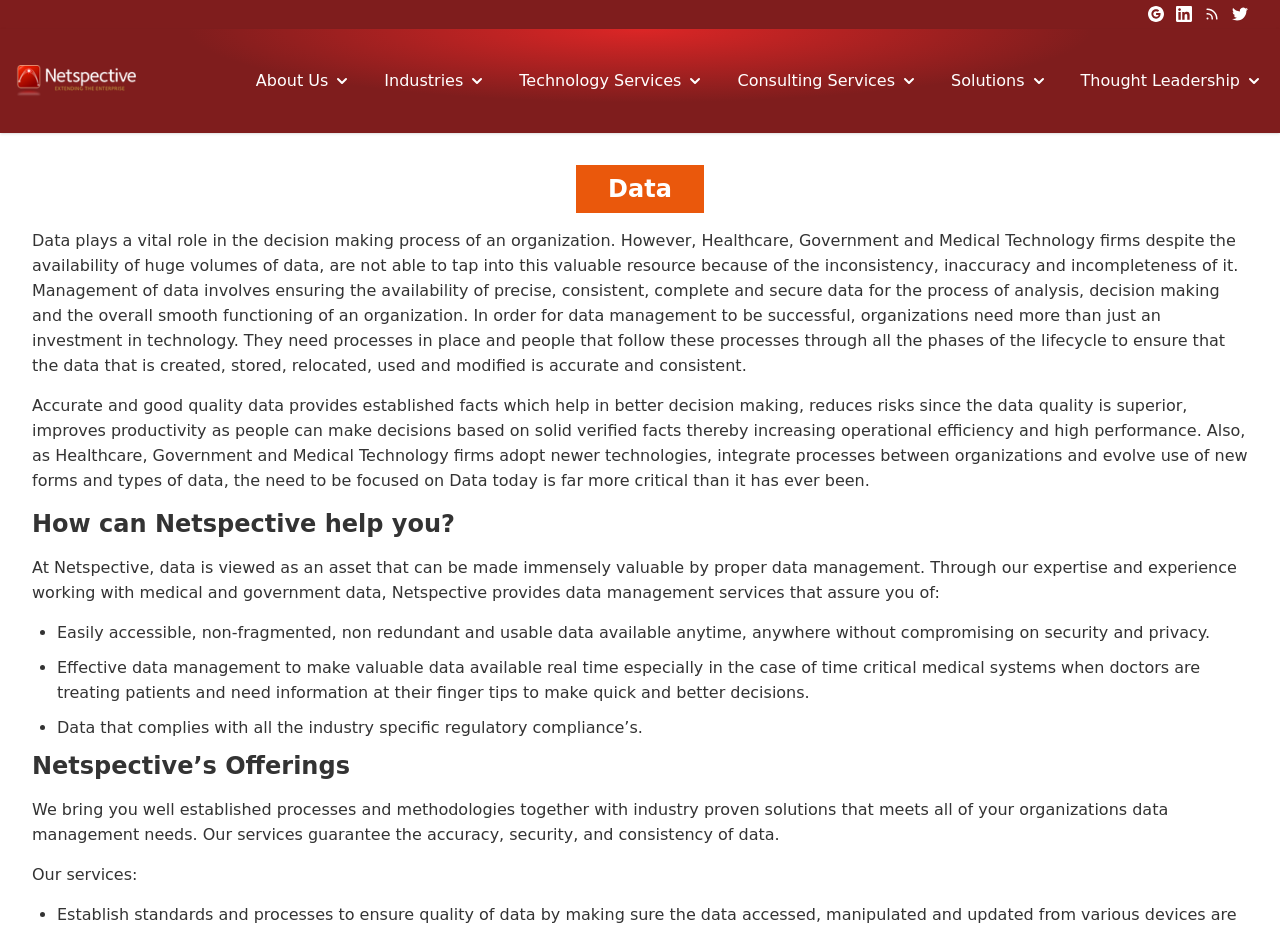Locate the bounding box coordinates of the clickable part needed for the task: "Search for a specific product".

None